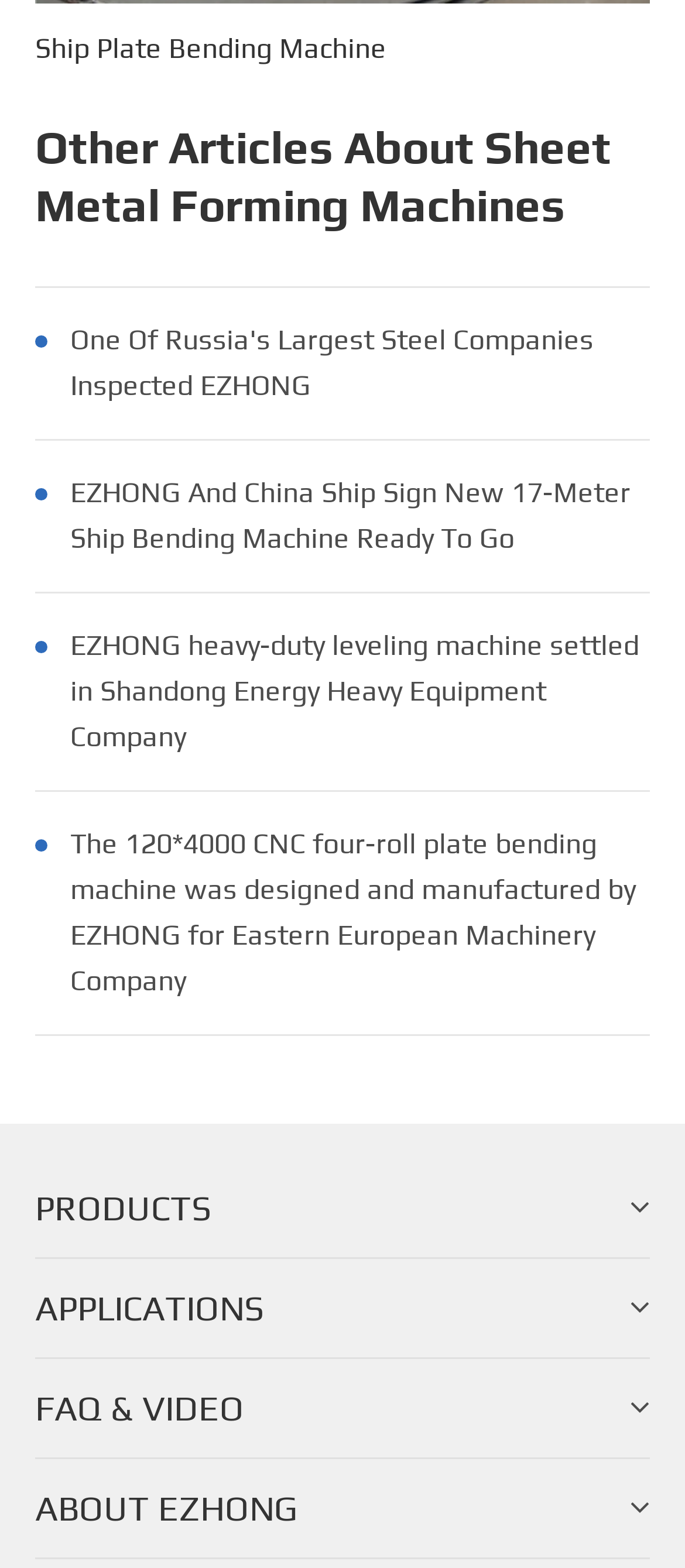How many main categories are listed on the webpage?
Please ensure your answer is as detailed and informative as possible.

The webpage lists four main categories: 'PRODUCTS', 'APPLICATIONS', 'FAQ & VIDEO', and 'ABOUT EZHONG', which are presented as links at the bottom of the webpage.